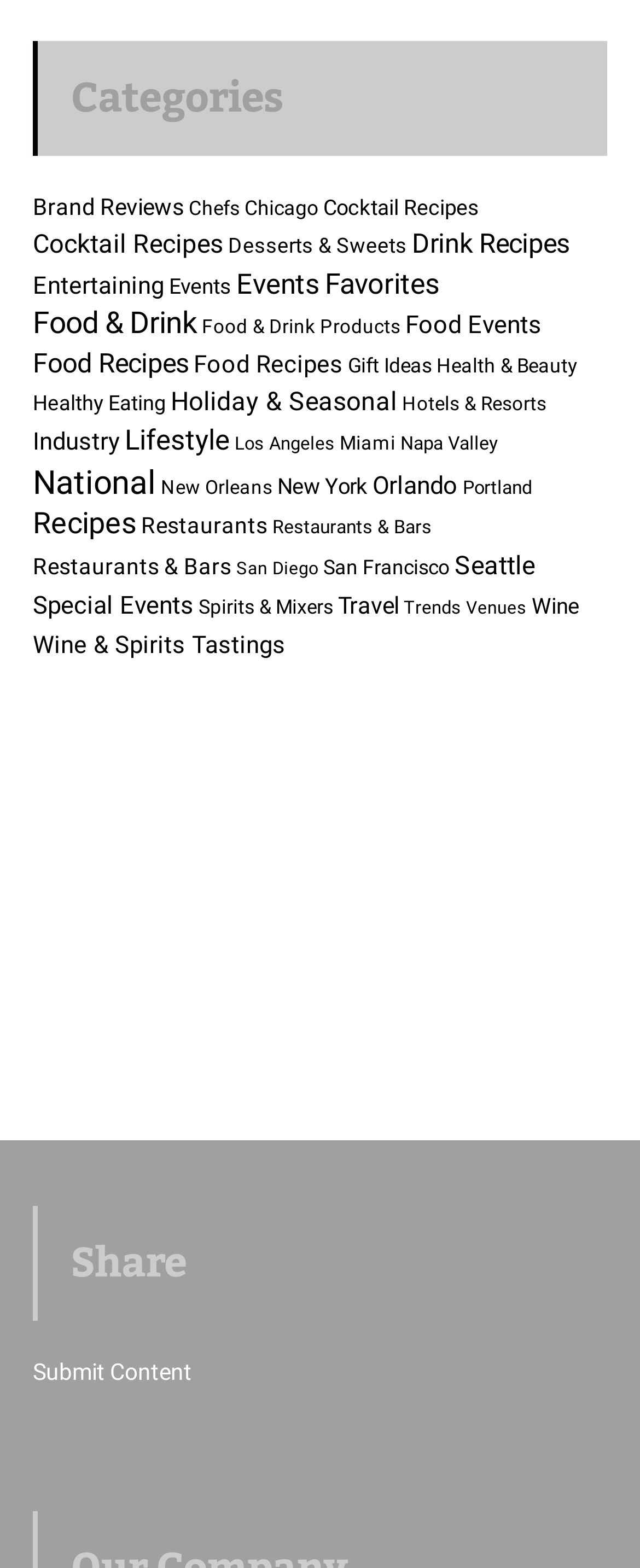How many categories are listed?
Answer with a single word or short phrase according to what you see in the image.

26